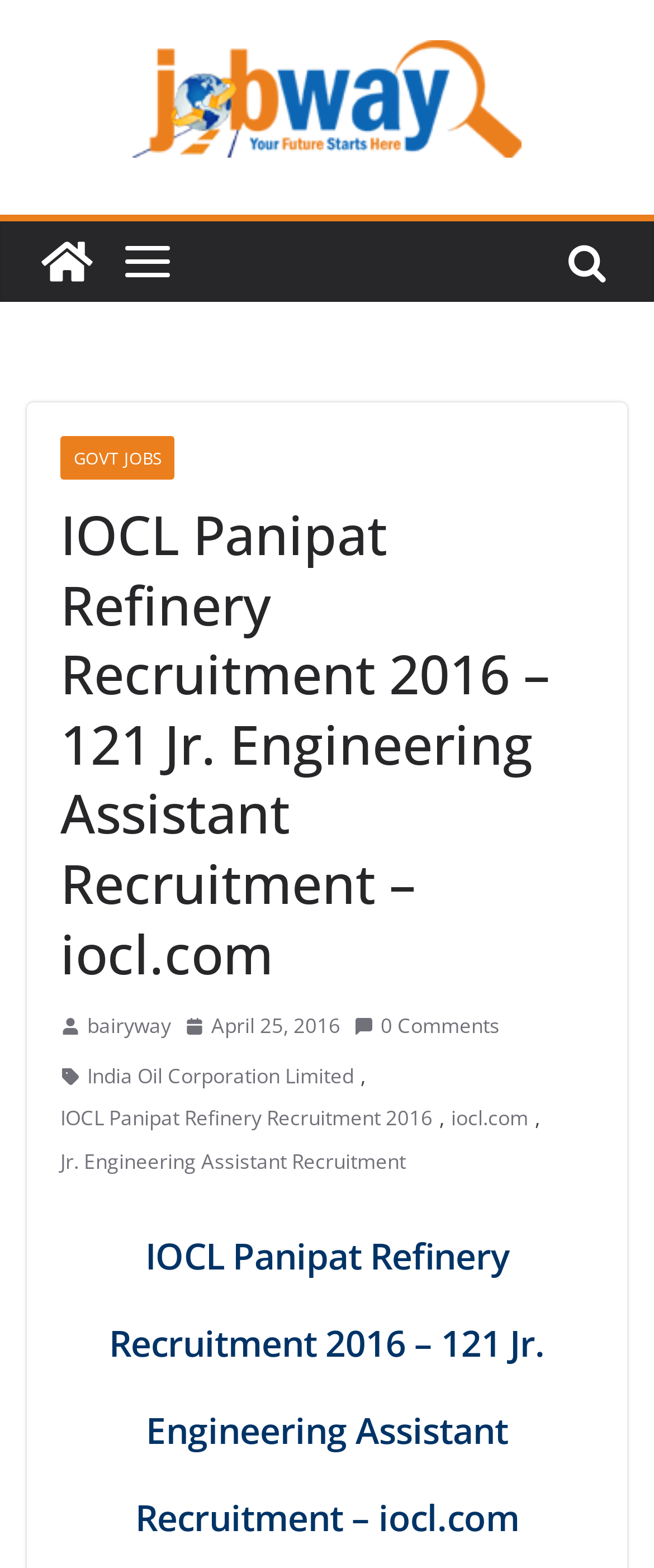Determine the bounding box coordinates for the HTML element mentioned in the following description: "title="Jobway"". The coordinates should be a list of four floats ranging from 0 to 1, represented as [left, top, right, bottom].

[0.041, 0.141, 0.164, 0.193]